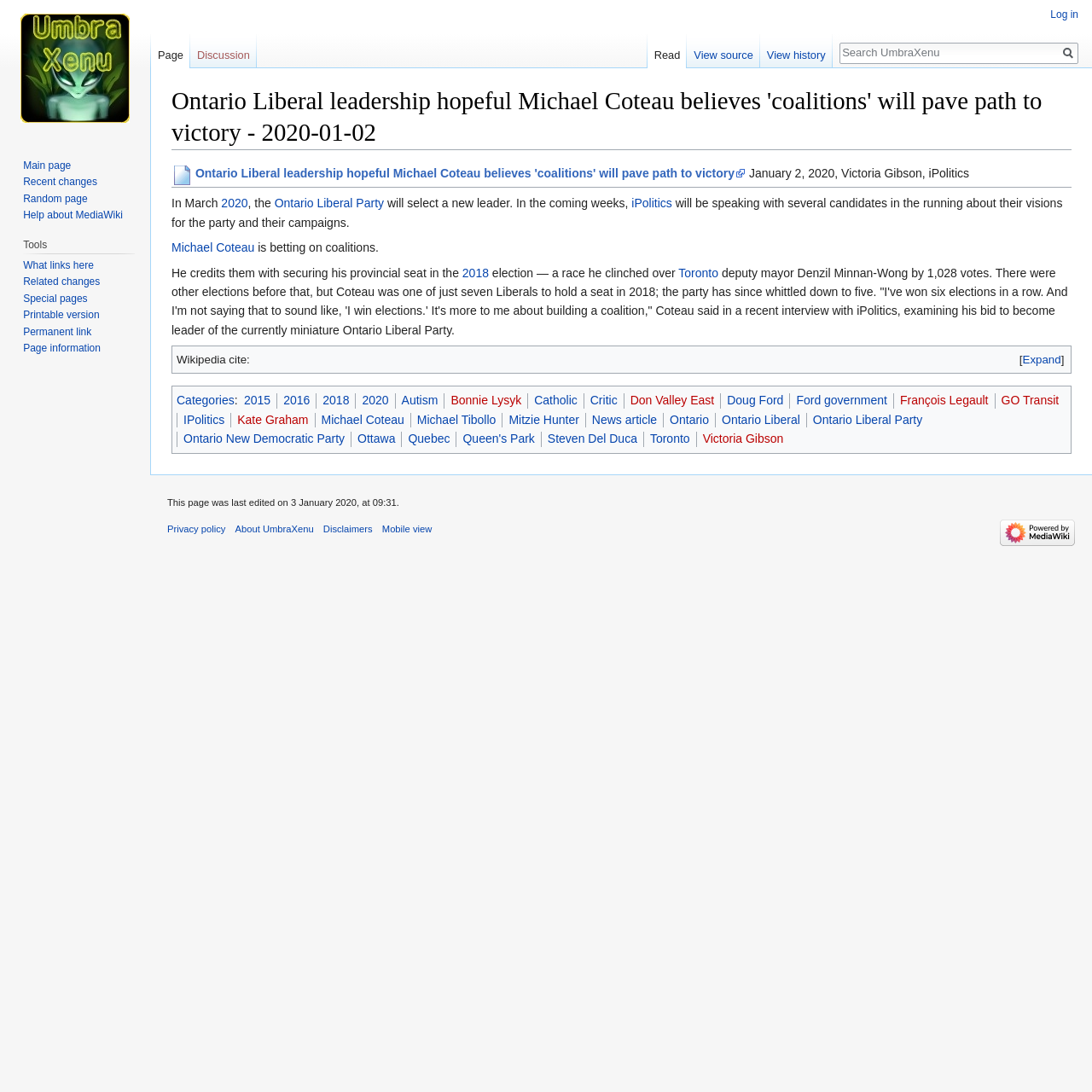Pinpoint the bounding box coordinates for the area that should be clicked to perform the following instruction: "Search for something".

[0.769, 0.04, 0.969, 0.056]